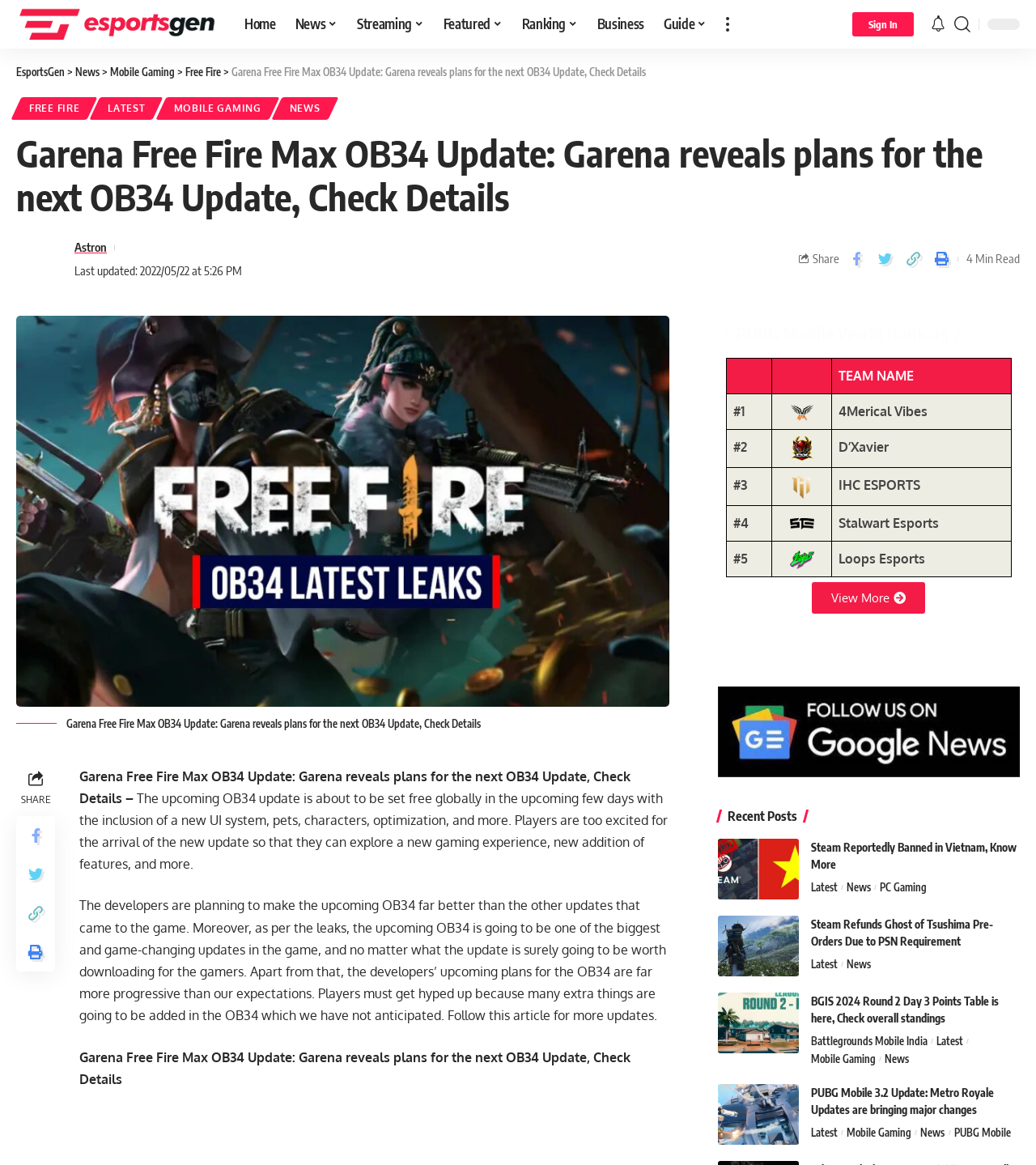Please provide the bounding box coordinates for the element that needs to be clicked to perform the instruction: "Check the PUBG Mobile World Ranking". The coordinates must consist of four float numbers between 0 and 1, formatted as [left, top, right, bottom].

[0.701, 0.278, 0.926, 0.293]